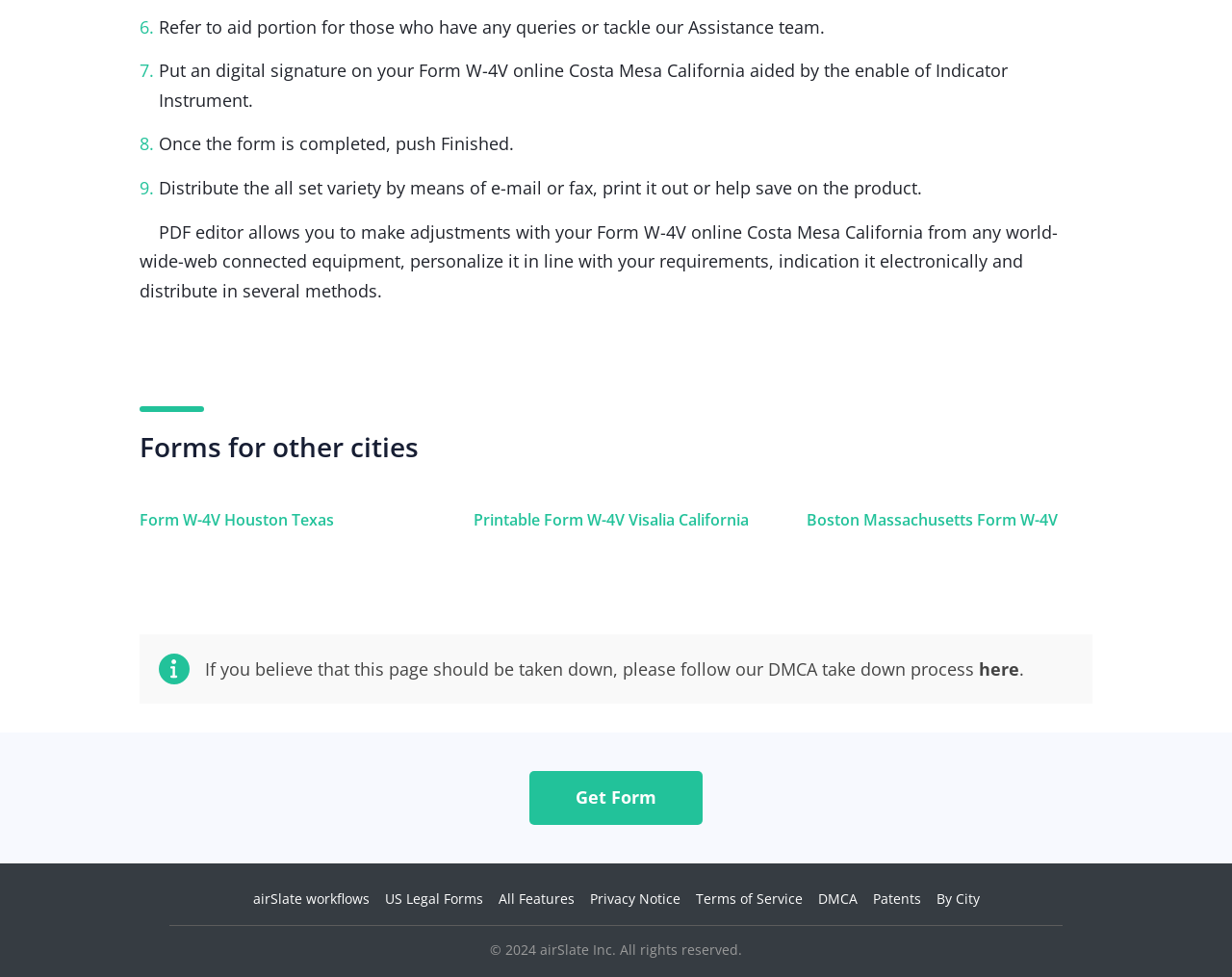Can you specify the bounding box coordinates of the area that needs to be clicked to fulfill the following instruction: "View forms for other cities"?

[0.113, 0.392, 0.887, 0.475]